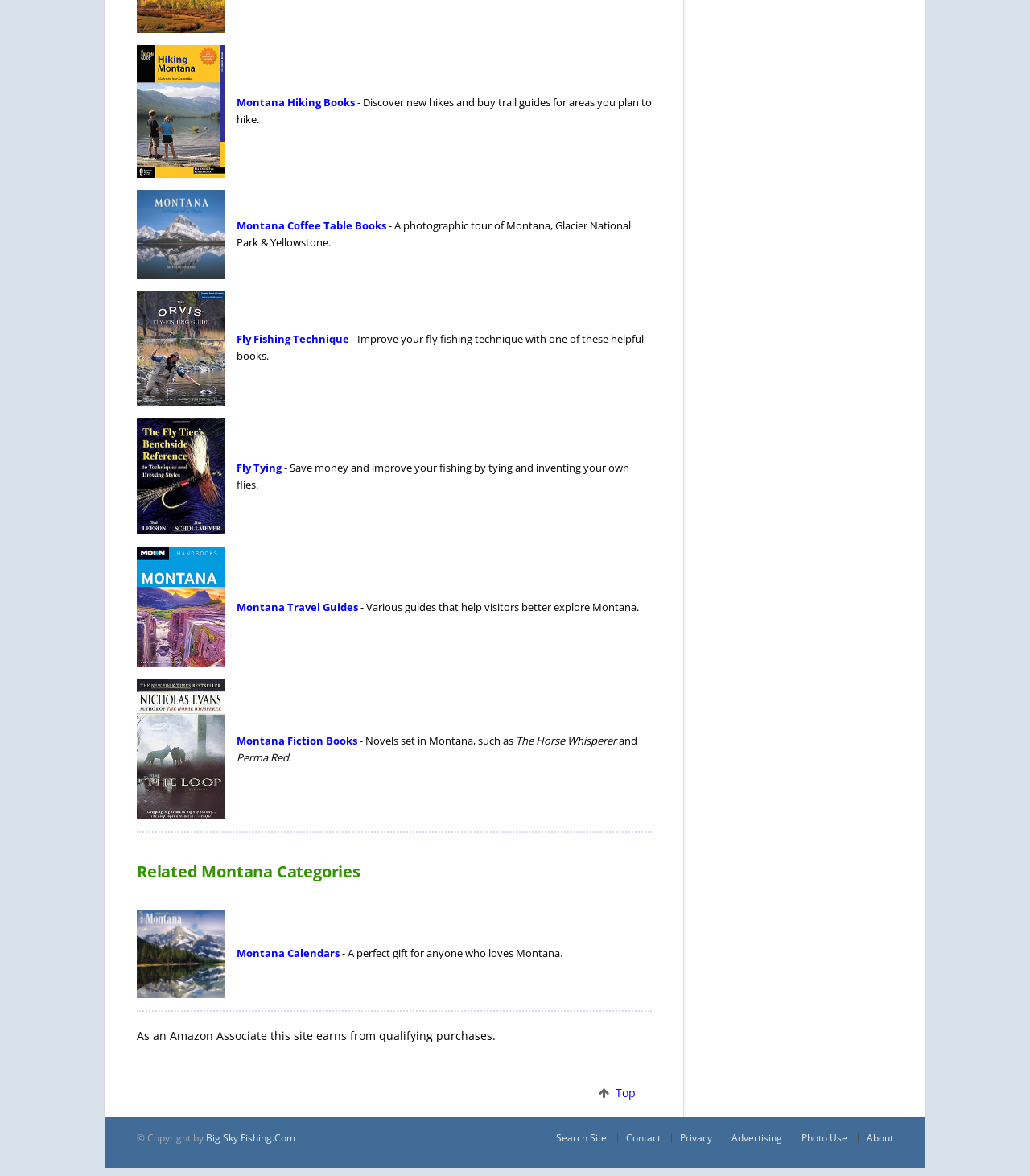Identify the bounding box coordinates of the region I need to click to complete this instruction: "Browse Montana Calendars".

[0.133, 0.773, 0.23, 0.848]